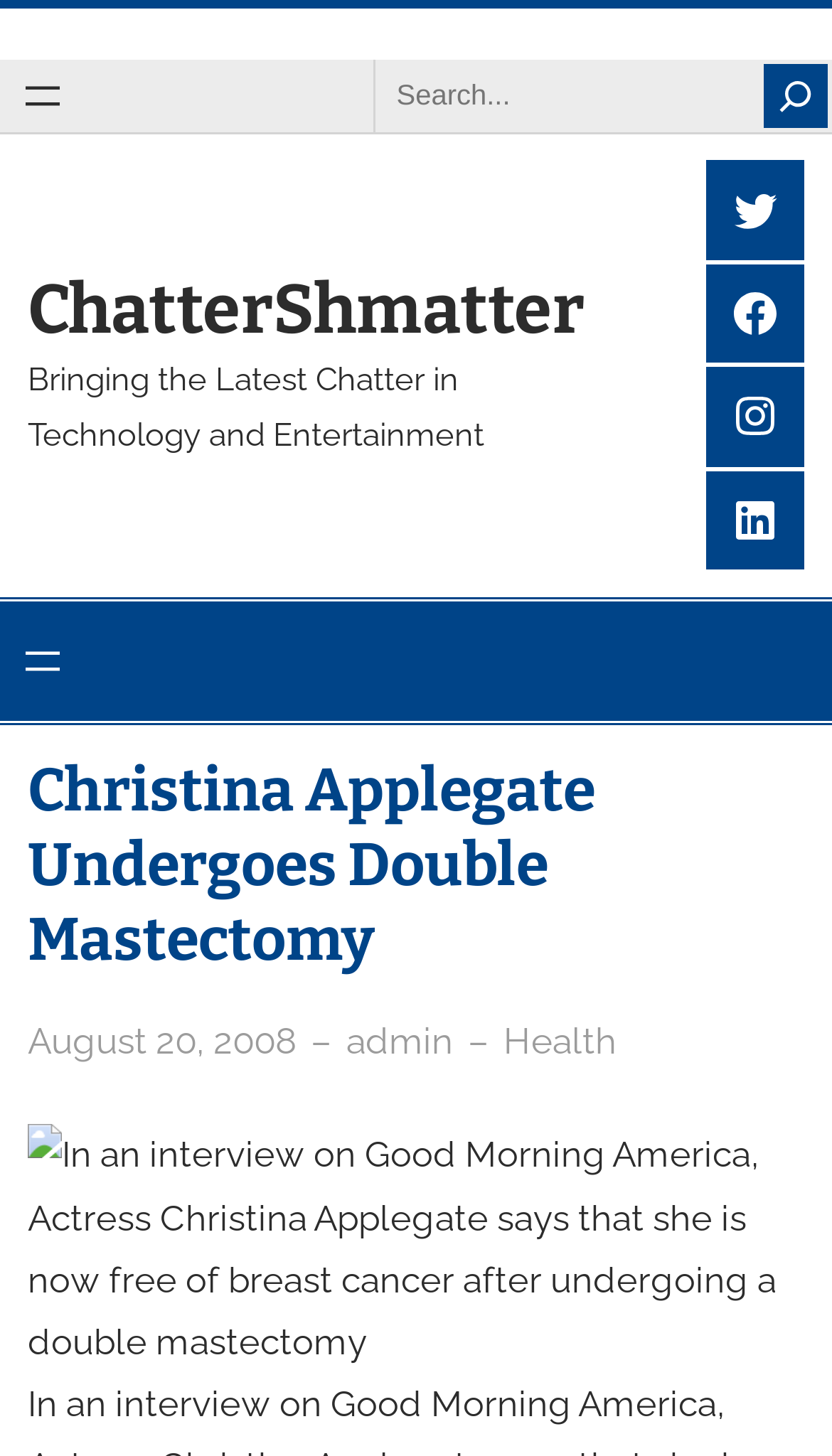Determine the bounding box coordinates of the clickable element to achieve the following action: 'Search for something'. Provide the coordinates as four float values between 0 and 1, formatted as [left, top, right, bottom].

[0.477, 0.043, 0.91, 0.088]